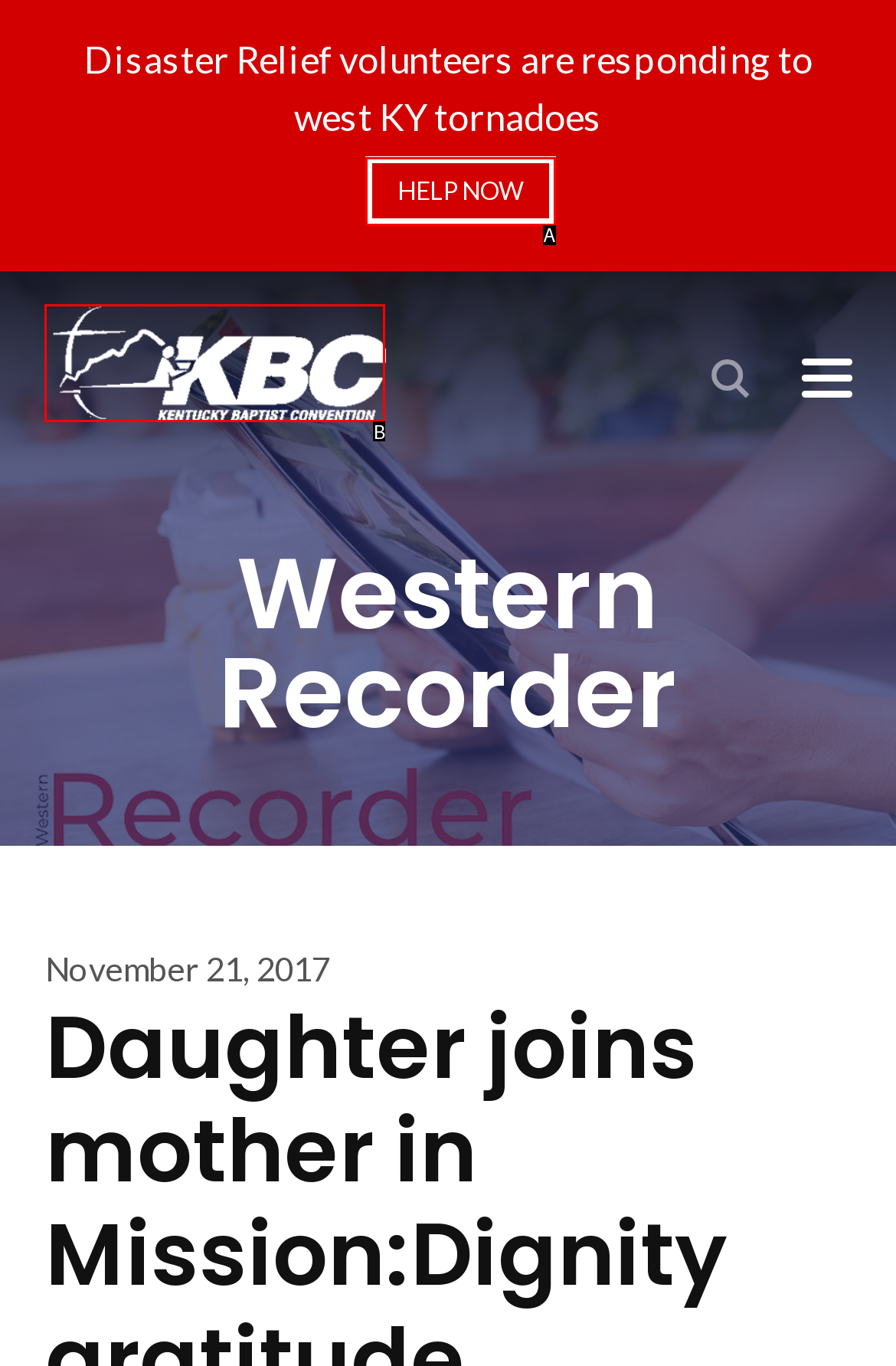Based on the description: Help Now, find the HTML element that matches it. Provide your answer as the letter of the chosen option.

A